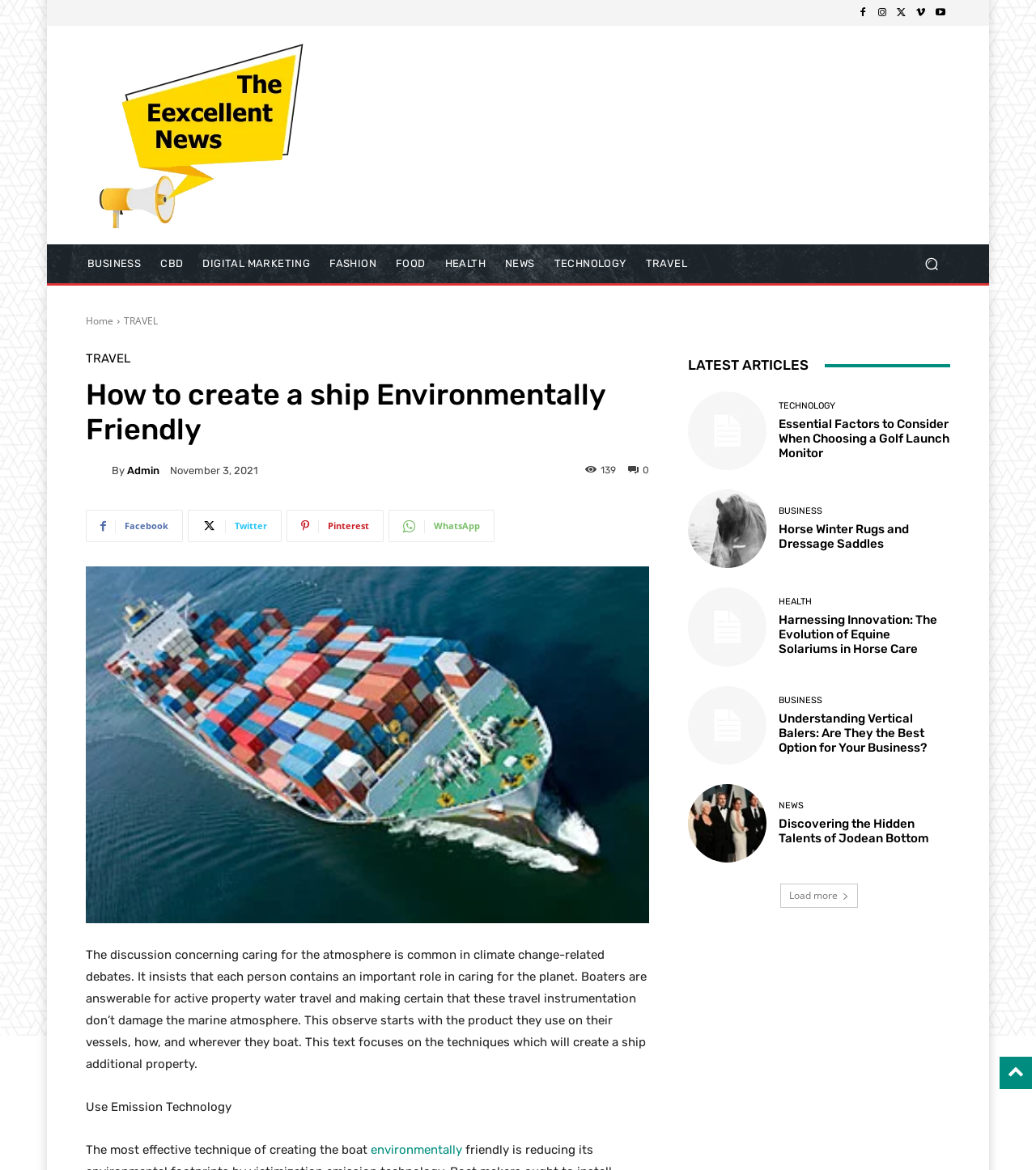Pinpoint the bounding box coordinates of the element to be clicked to execute the instruction: "Read the article 'How to create a ship Environmentally Friendly'".

[0.083, 0.322, 0.627, 0.382]